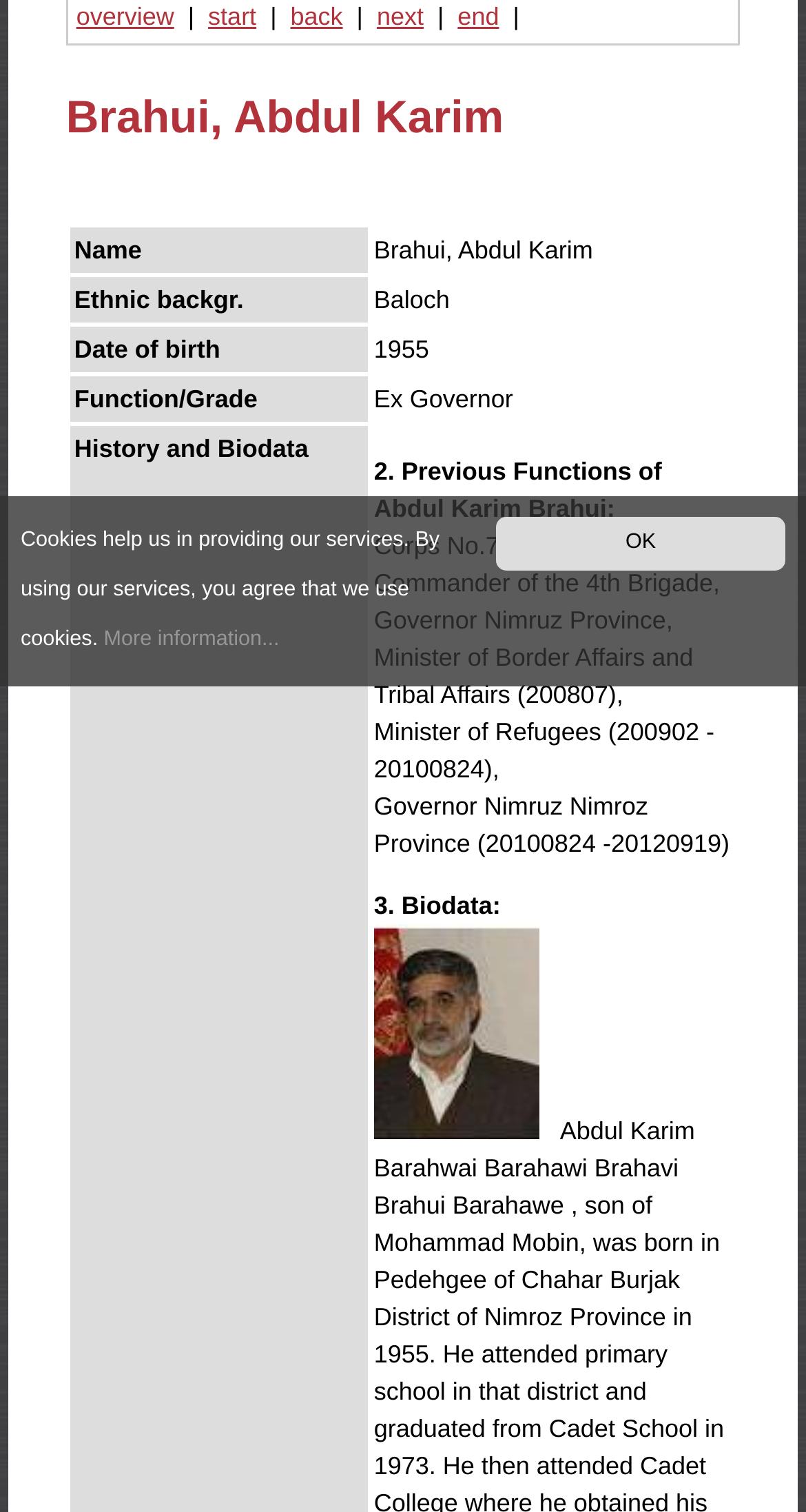Find the bounding box of the UI element described as follows: "end".

[0.568, 0.002, 0.619, 0.021]